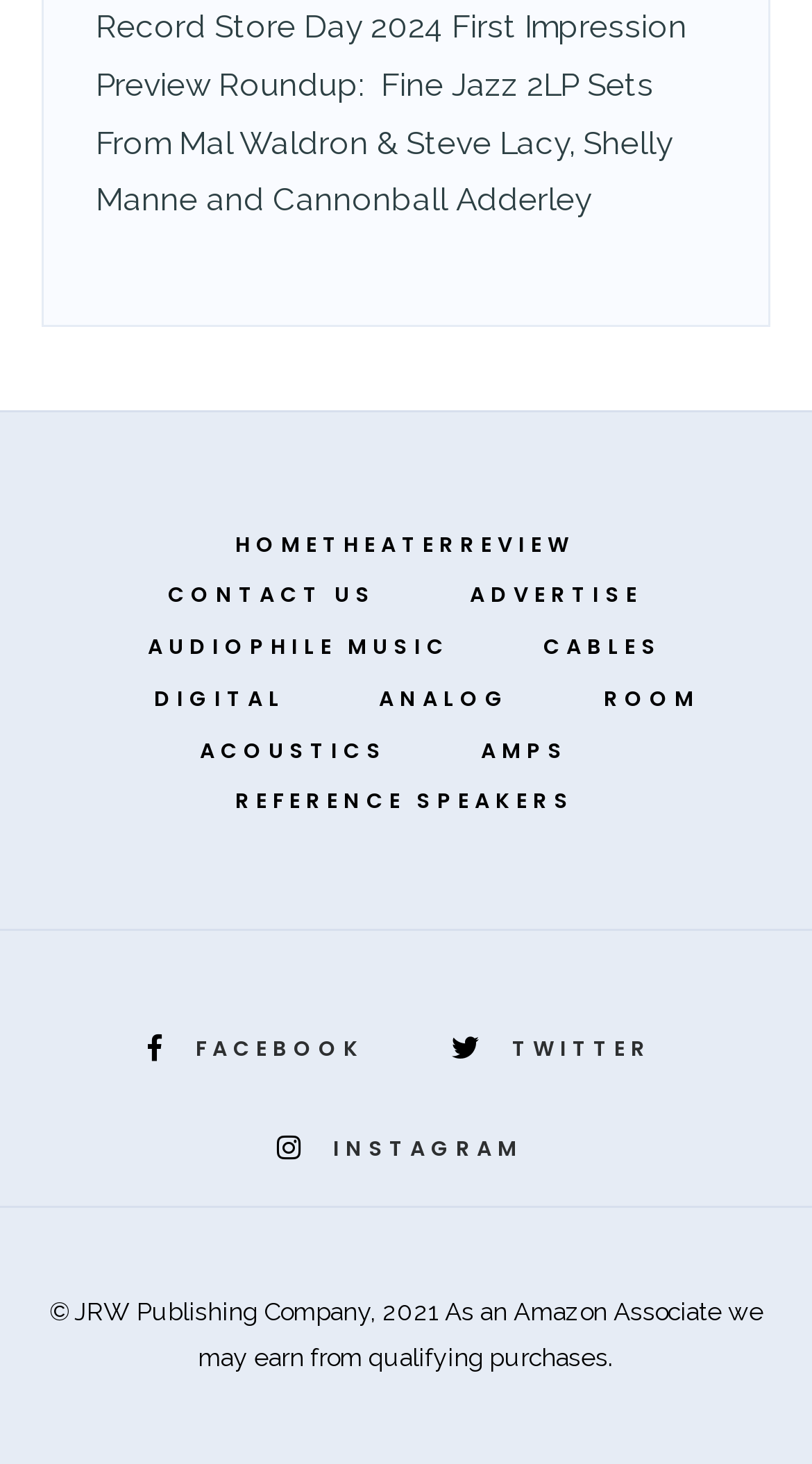What type of products are reviewed on the website?
Based on the visual details in the image, please answer the question thoroughly.

I inferred the type of products reviewed on the website by looking at the categories listed on the webpage, such as 'AUDIOPHILE MUSIC', 'CABLES', 'AMPS', and 'REFERENCE SPEAKERS', which are all related to audio equipment.